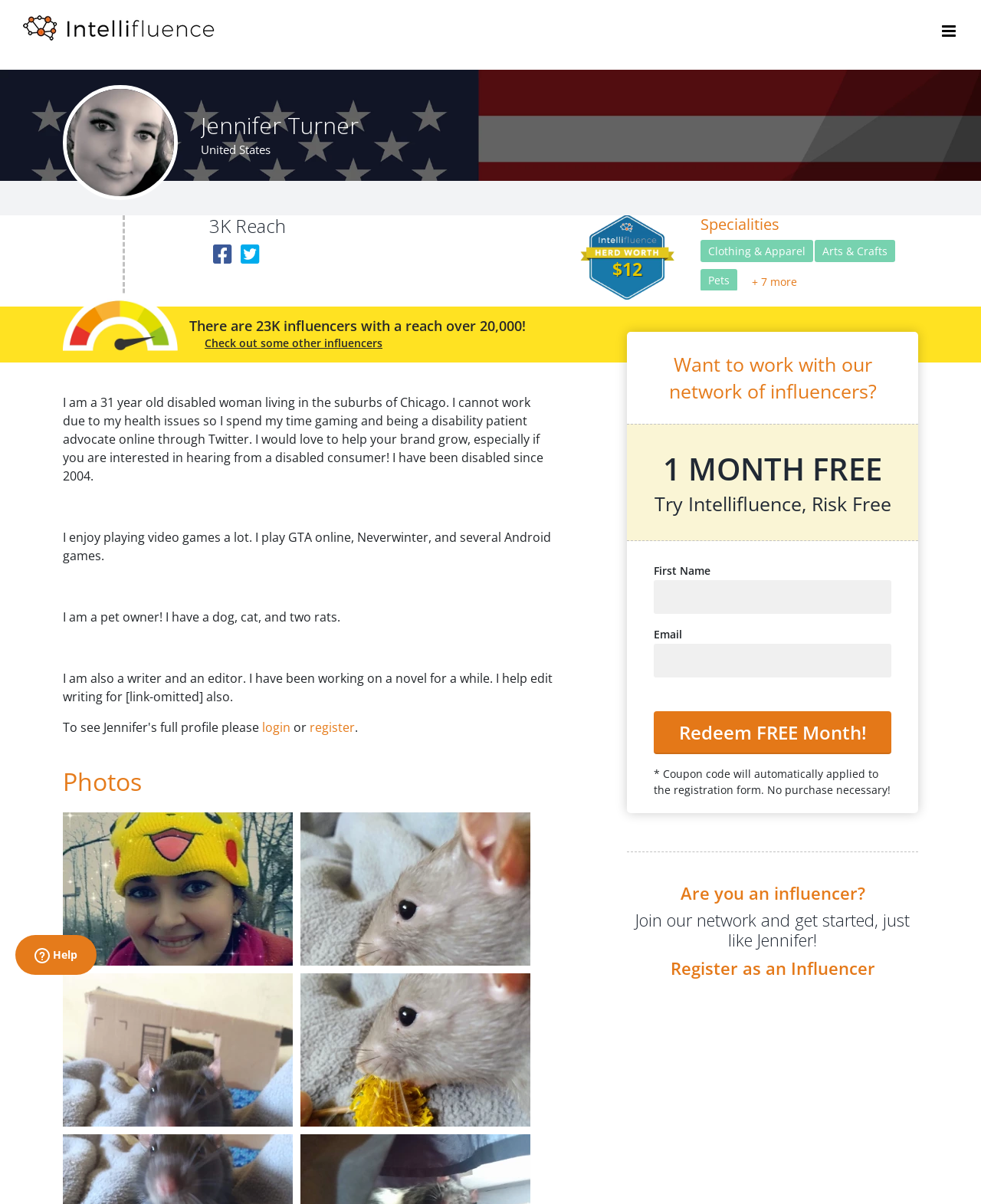Determine the bounding box coordinates of the clickable region to follow the instruction: "Toggle the mobile menu".

[0.96, 0.019, 0.977, 0.032]